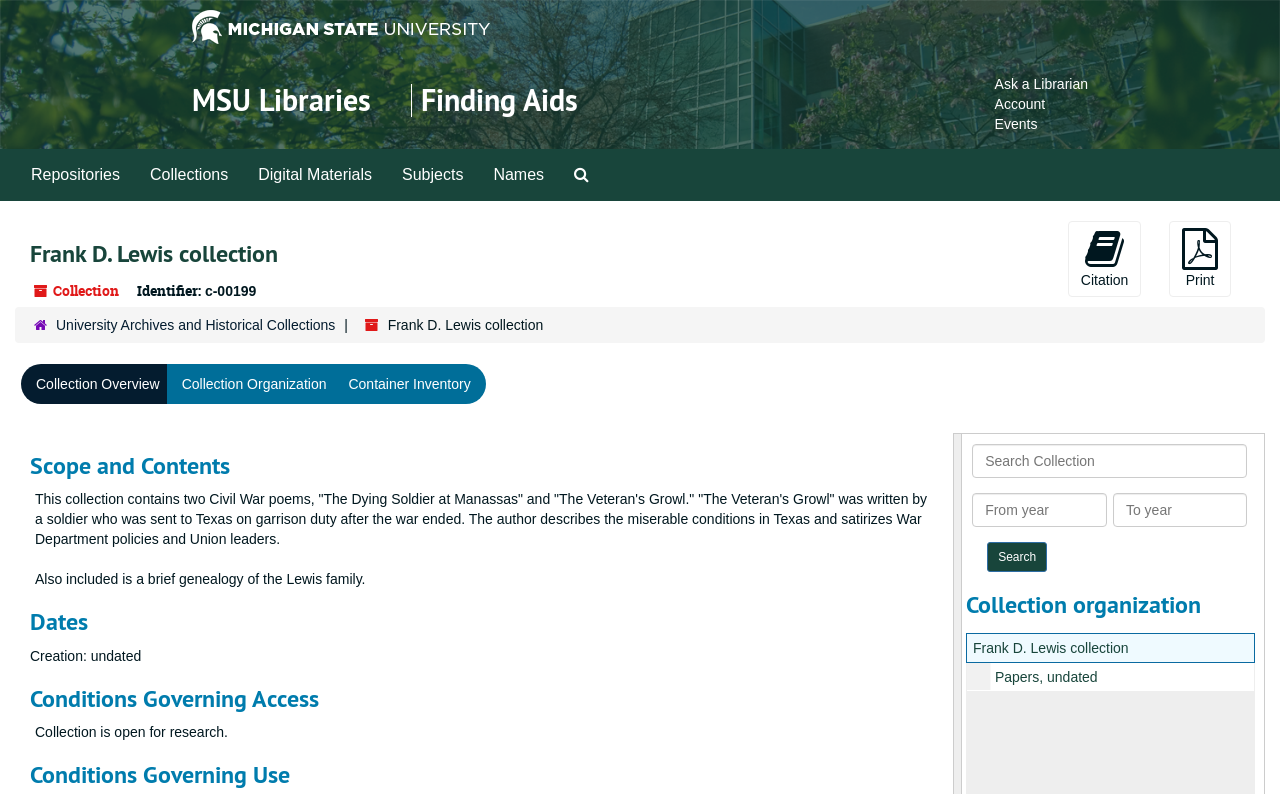What is the name of the collection?
Utilize the information in the image to give a detailed answer to the question.

The name of the collection can be found in the heading element with the text 'Frank D. Lewis collection' which is located at the top of the webpage.